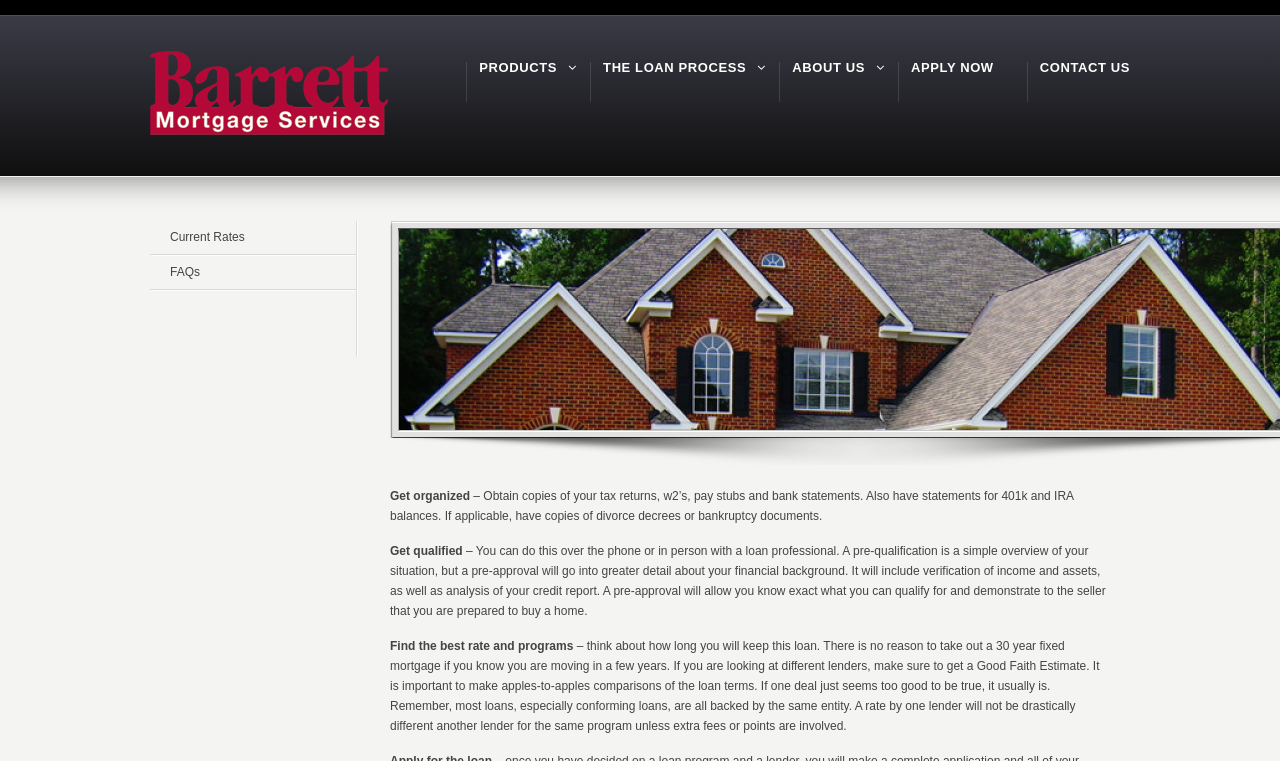Locate the bounding box coordinates for the element described below: "The Loan Process". The coordinates must be four float values between 0 and 1, formatted as [left, top, right, bottom].

[0.471, 0.076, 0.583, 0.102]